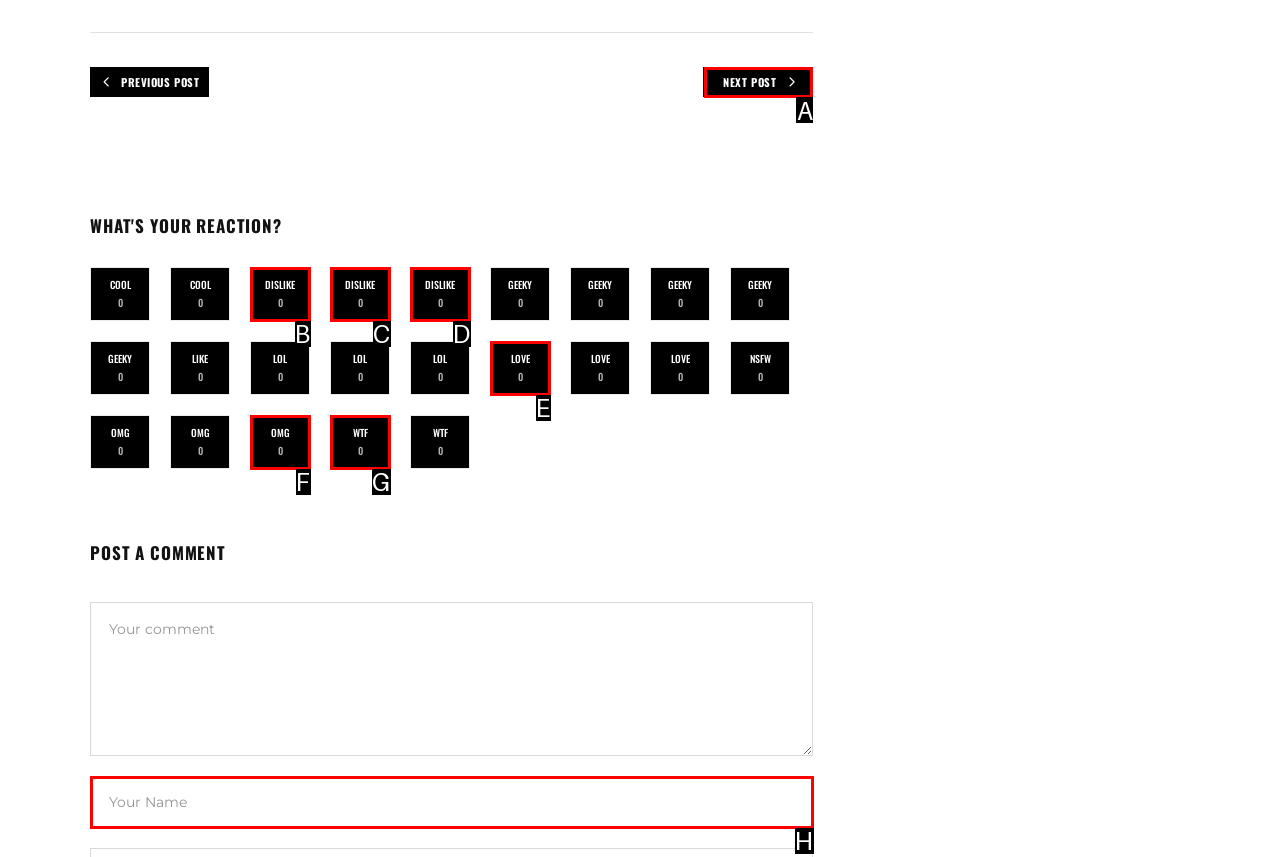Indicate which red-bounded element should be clicked to perform the task: Click on the 'NEXT POST' link Answer with the letter of the correct option.

A